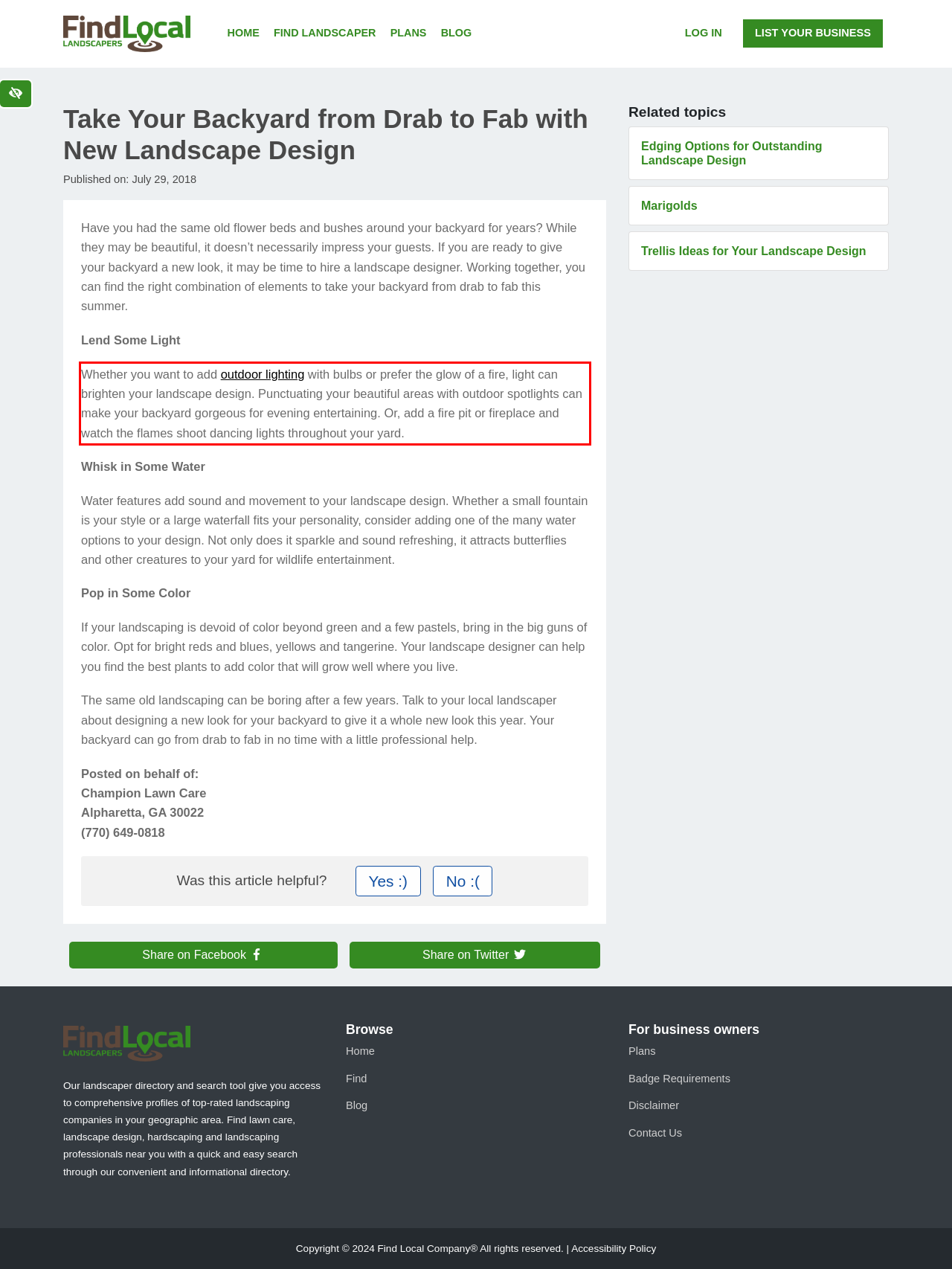Examine the screenshot of the webpage, locate the red bounding box, and perform OCR to extract the text contained within it.

Whether you want to add outdoor lighting with bulbs or prefer the glow of a fire, light can brighten your landscape design. Punctuating your beautiful areas with outdoor spotlights can make your backyard gorgeous for evening entertaining. Or, add a fire pit or fireplace and watch the flames shoot dancing lights throughout your yard.